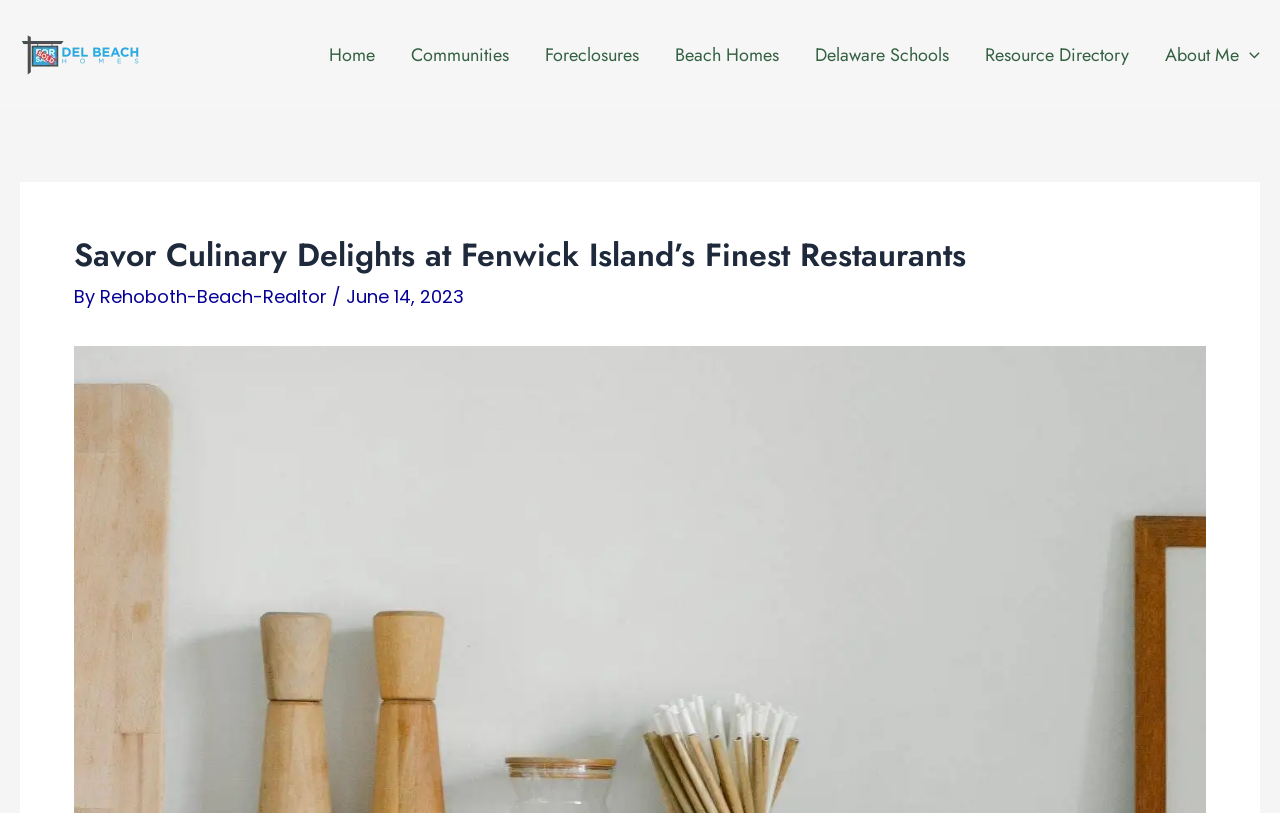Using the description "parent_node: About Me aria-label="Menu Toggle"", predict the bounding box of the relevant HTML element.

[0.968, 0.0, 0.984, 0.135]